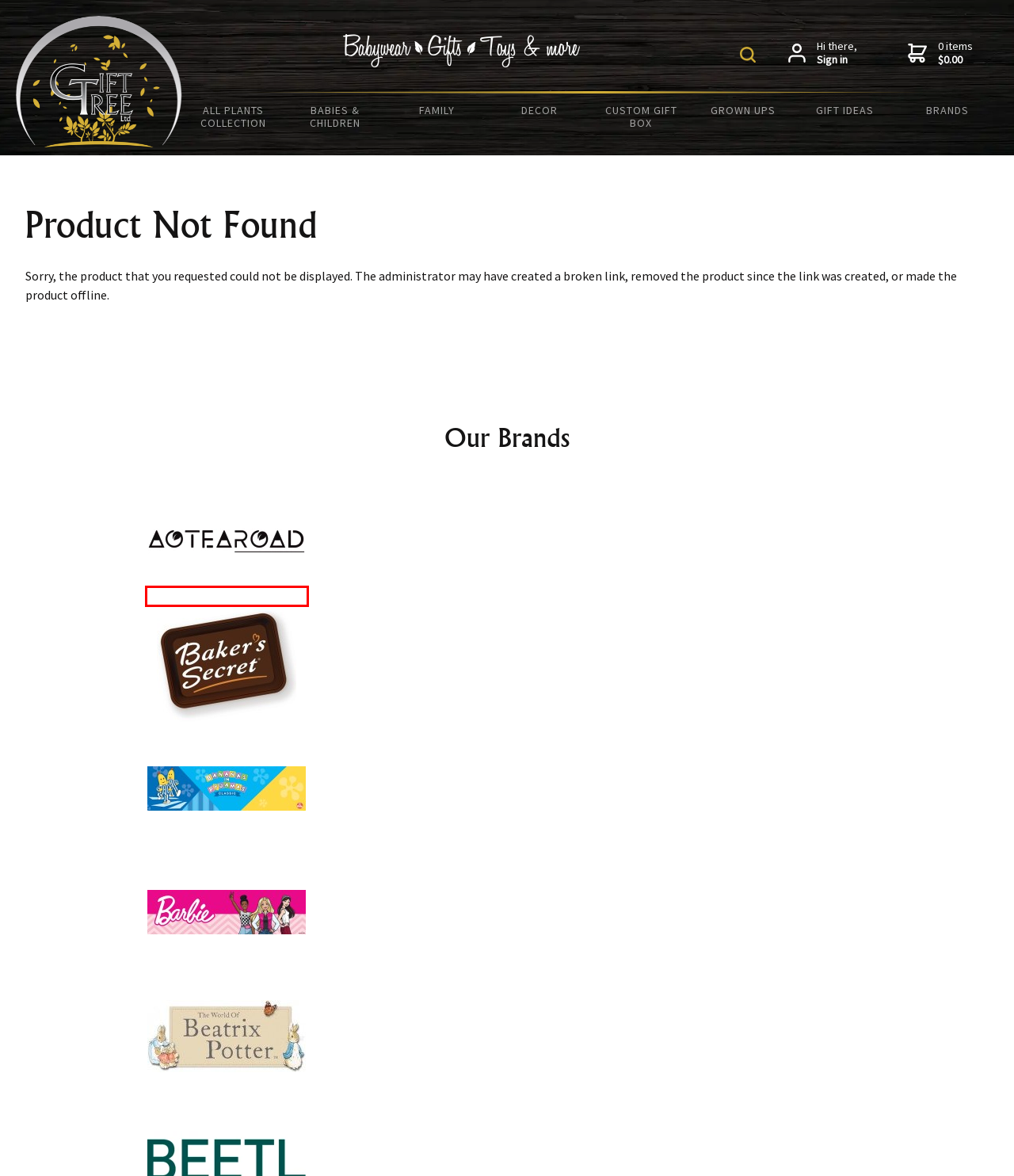Review the screenshot of a webpage containing a red bounding box around an element. Select the description that best matches the new webpage after clicking the highlighted element. The options are:
A. Gift Tree NZ - Babywear, Gifts, Toys and more! - Blurred
B. Eden Orchards in New Zealand | Pure NZ Cherry Juice - Eden Orchards Cherry Juice
C. Home MacEwen Import & Design
D. Gift Tree NZ - Babywear, Gifts, Toys and more! - Babie
E. Gift Tree NZ - Babywear, Gifts, Toys and more! - Aotearoad
F. Gift Tree NZ - Babywear, Gifts, Toys and more! - Defined
G. Gift Tree NZ - Babywear, Gifts, Toys and more! - Bananas in Pyjamas
H. Gift Tree NZ - Babywear, Gifts, Toys and more! - Chic-and-Love

E